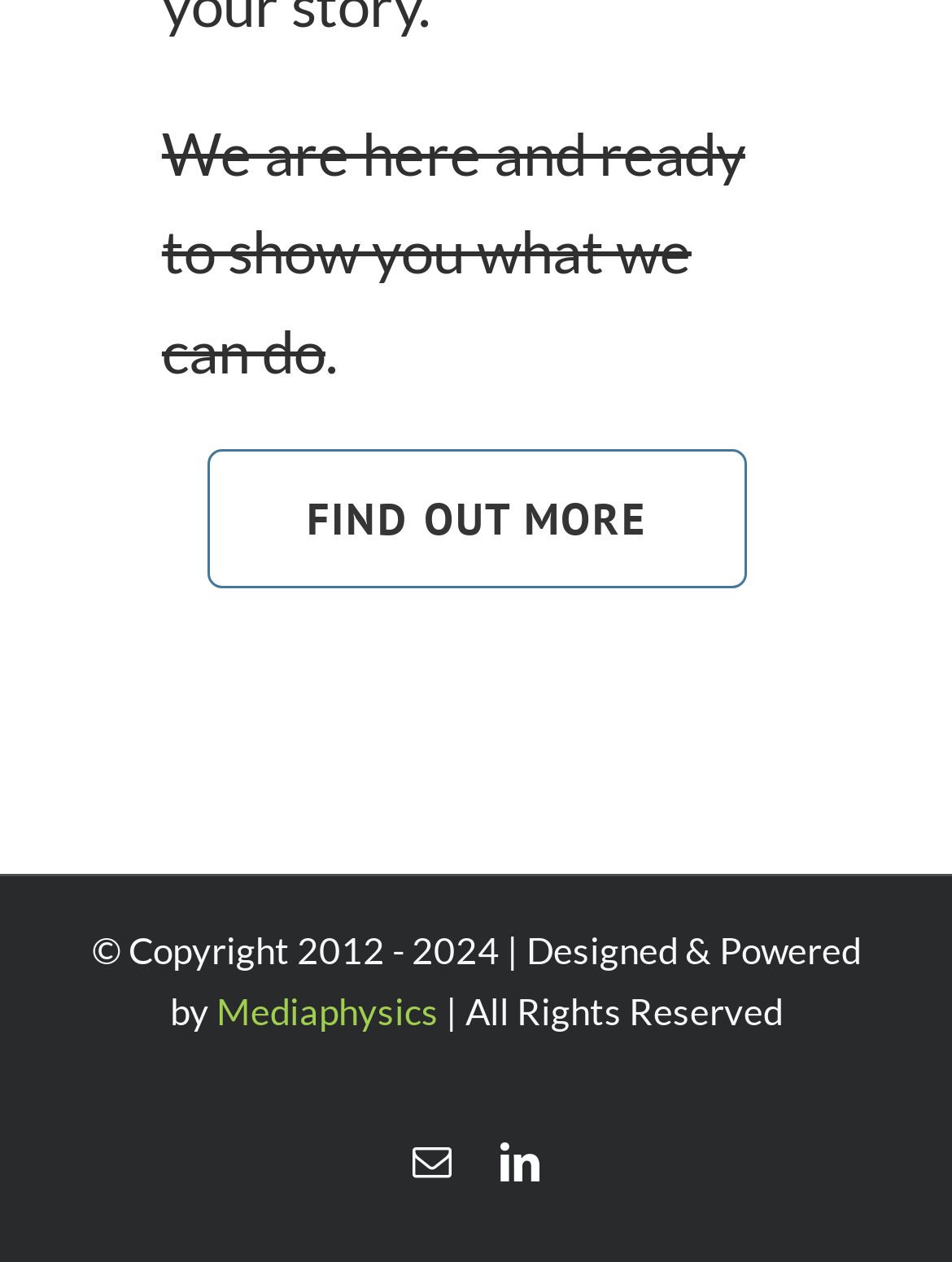What is the name of the company that designed and powered the website?
Please use the image to provide a one-word or short phrase answer.

Mediaphysics